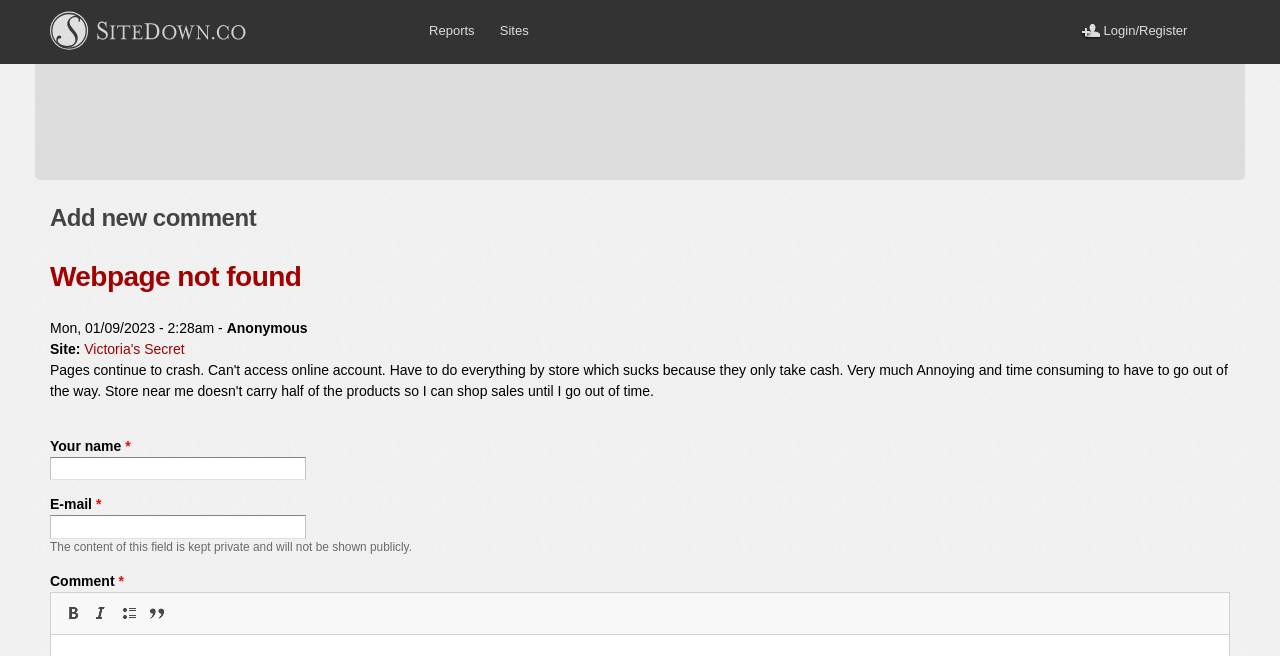Convey a detailed summary of the webpage, mentioning all key elements.

The webpage appears to be a comment submission page with a focus on adding a new comment. At the top, there is a main menu with links to "Reports" and "Sites", and a secondary menu with a link to "Login/Register" on the right side. Below the menus, there is a heading "Add new comment" followed by an article section.

In the article section, there is a heading "Webpage not found" with a link to the same title. Below this, there is a footer section with the date "Mon, 01/09/2023 - 2:28am -" and the username "Anonymous". 

The main content of the page is a comment submission form. The form has several fields, including "Your name", "E-mail", and "Comment", each with a required indicator (*) and a brief description. The "Comment" field has a toolbar with formatting options such as "Bold", "Italic", "Insert/Remove Bulleted List", and "Block Quote".

On the left side of the page, there is an advertisement iframe. There are a total of 5 links on the page, including the main menu links, the "Login/Register" link, and the "Webpage not found" link. There are also several static text elements and buttons throughout the page.